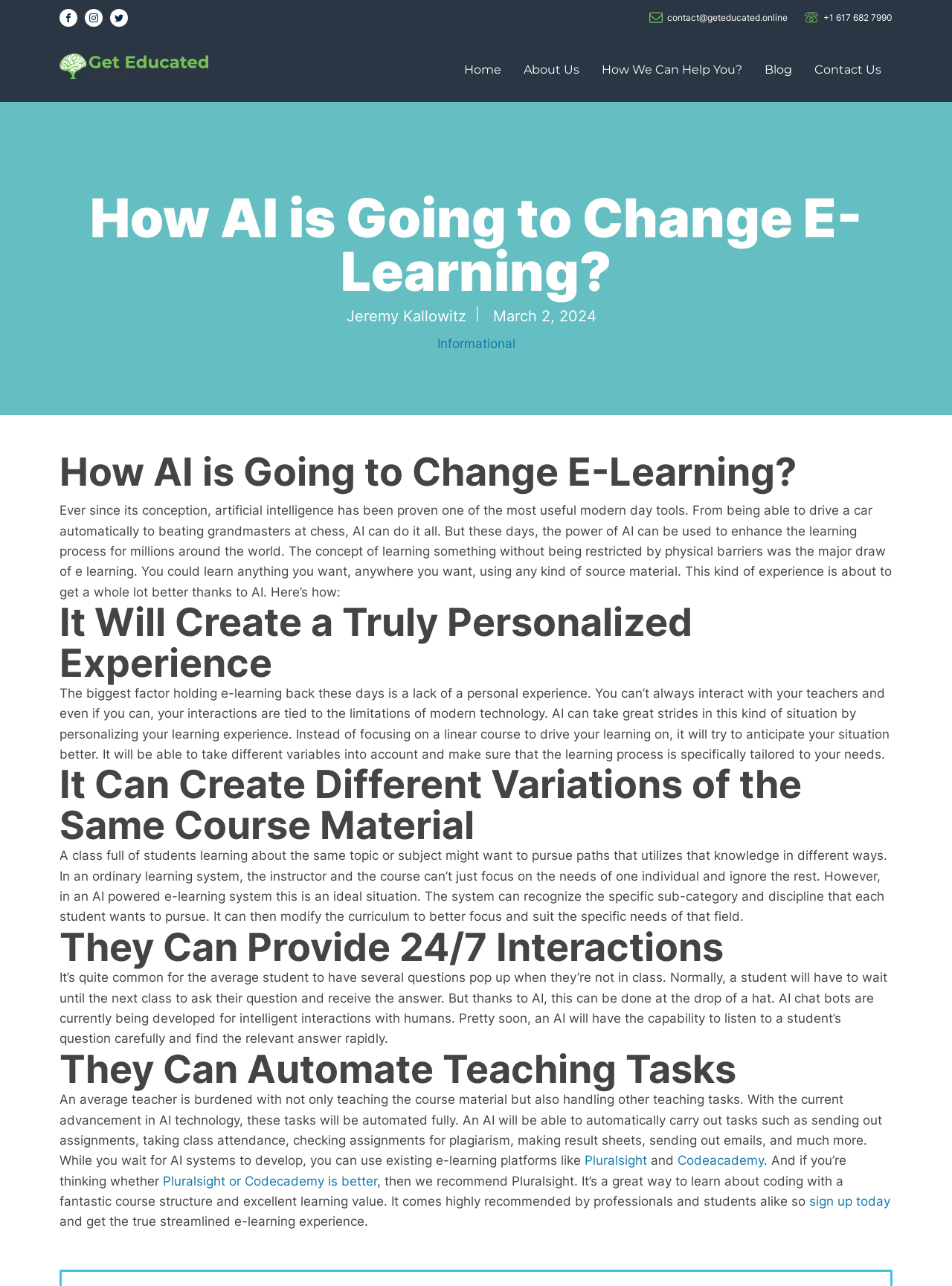What is the author of the article?
Using the visual information, reply with a single word or short phrase.

Jeremy Kallowitz